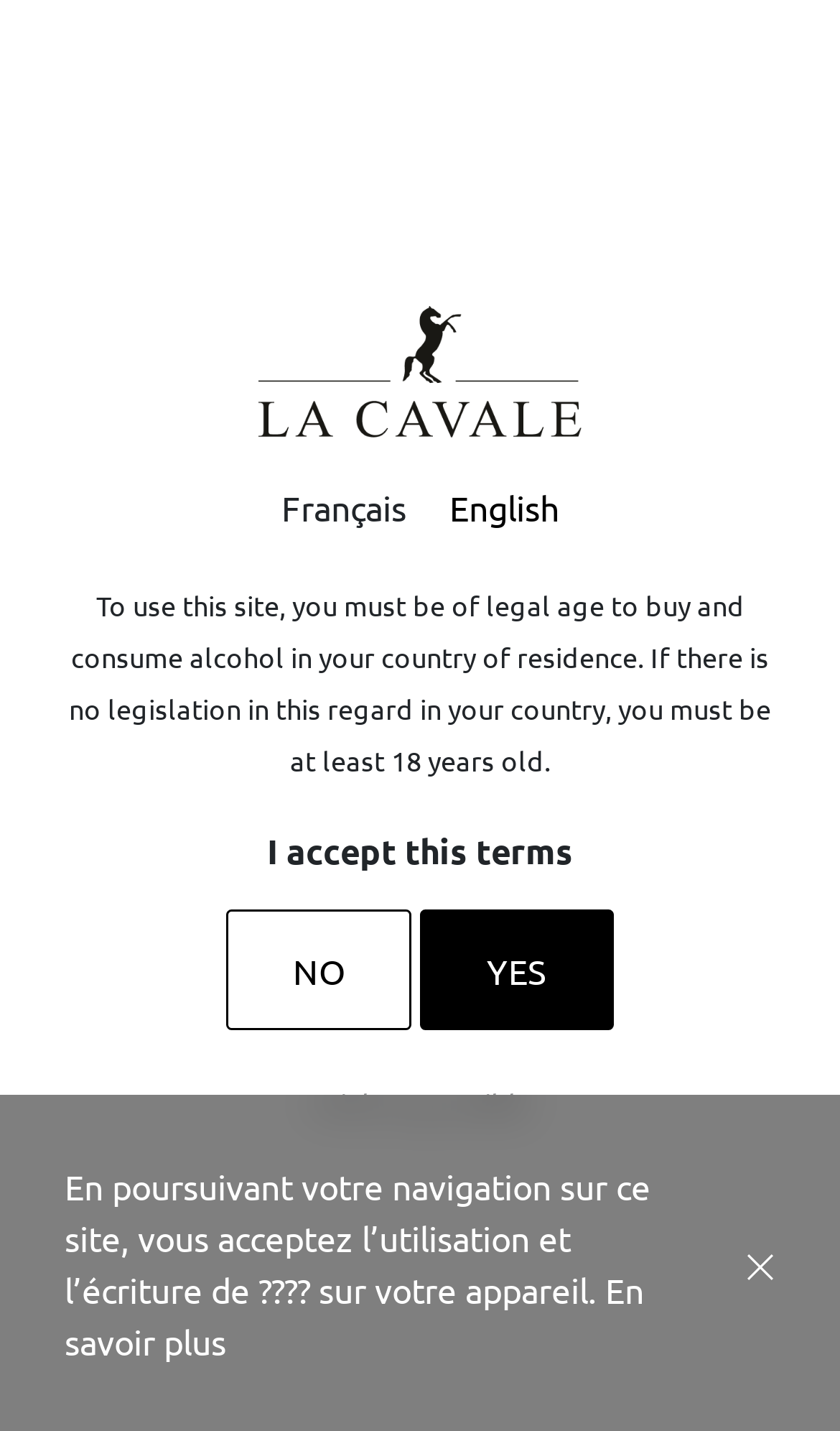Determine the main headline of the webpage and provide its text.

La Cavale rouge 2020 